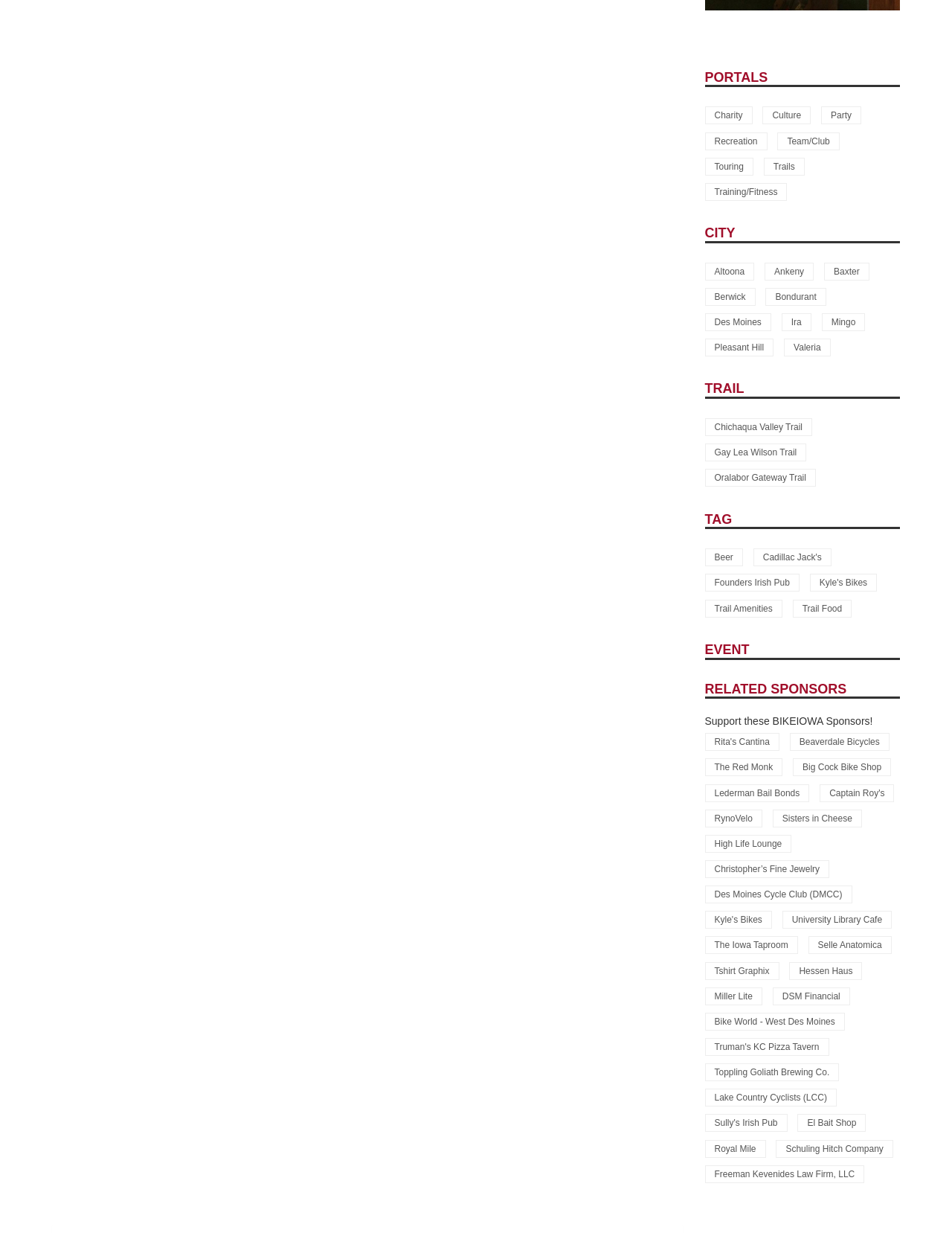Can you look at the image and give a comprehensive answer to the question:
What is the purpose of the RELATED SPONSORS section?

In the RELATED SPONSORS section, I found a static text that says 'Support these BIKEIOWA Sponsors!', which suggests that the purpose of this section is to support and promote the sponsors related to BIKEIOWA.